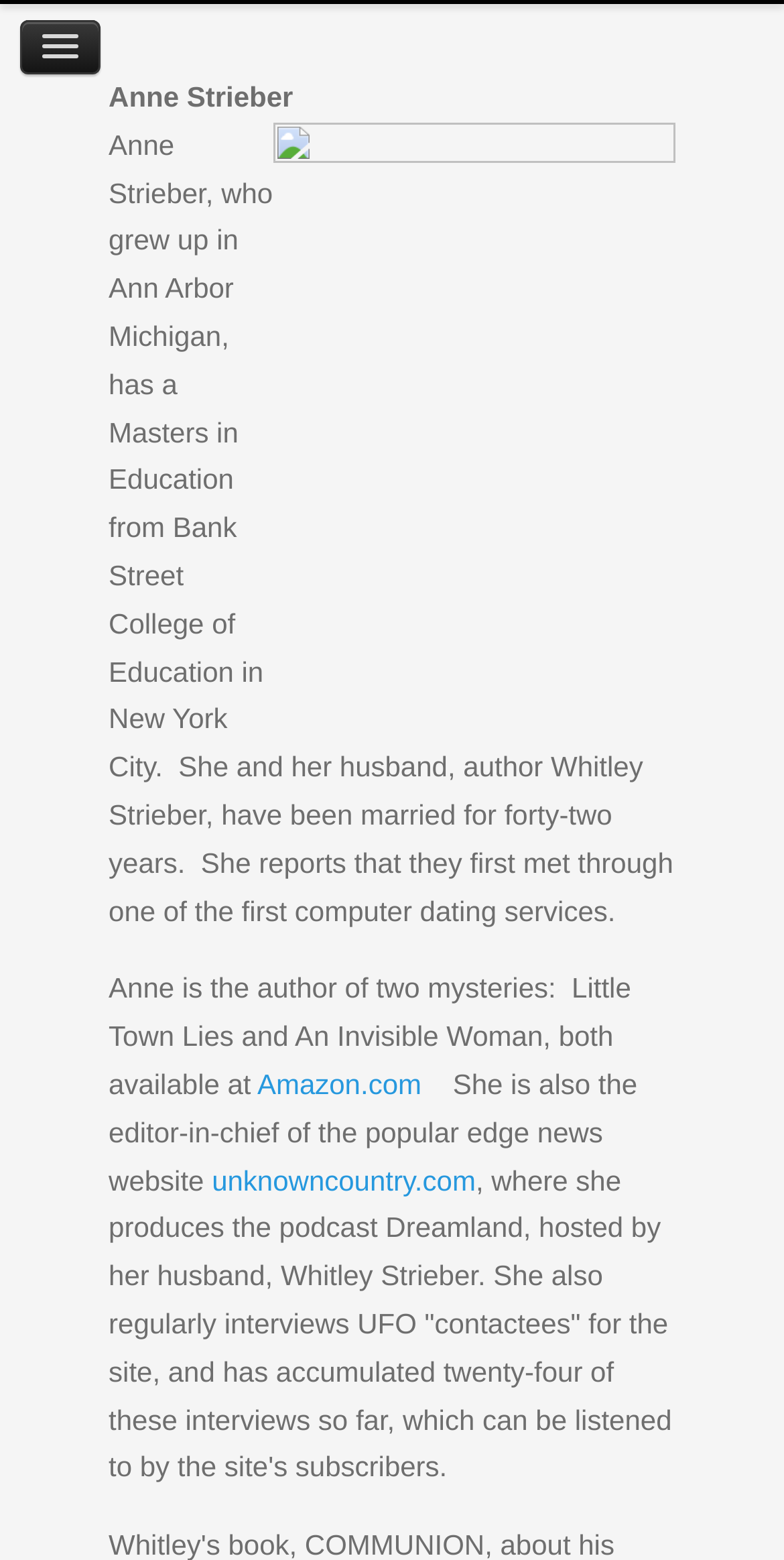Using the webpage screenshot and the element description unknowncountry.com, determine the bounding box coordinates. Specify the coordinates in the format (top-left x, top-left y, bottom-right x, bottom-right y) with values ranging from 0 to 1.

[0.27, 0.746, 0.607, 0.766]